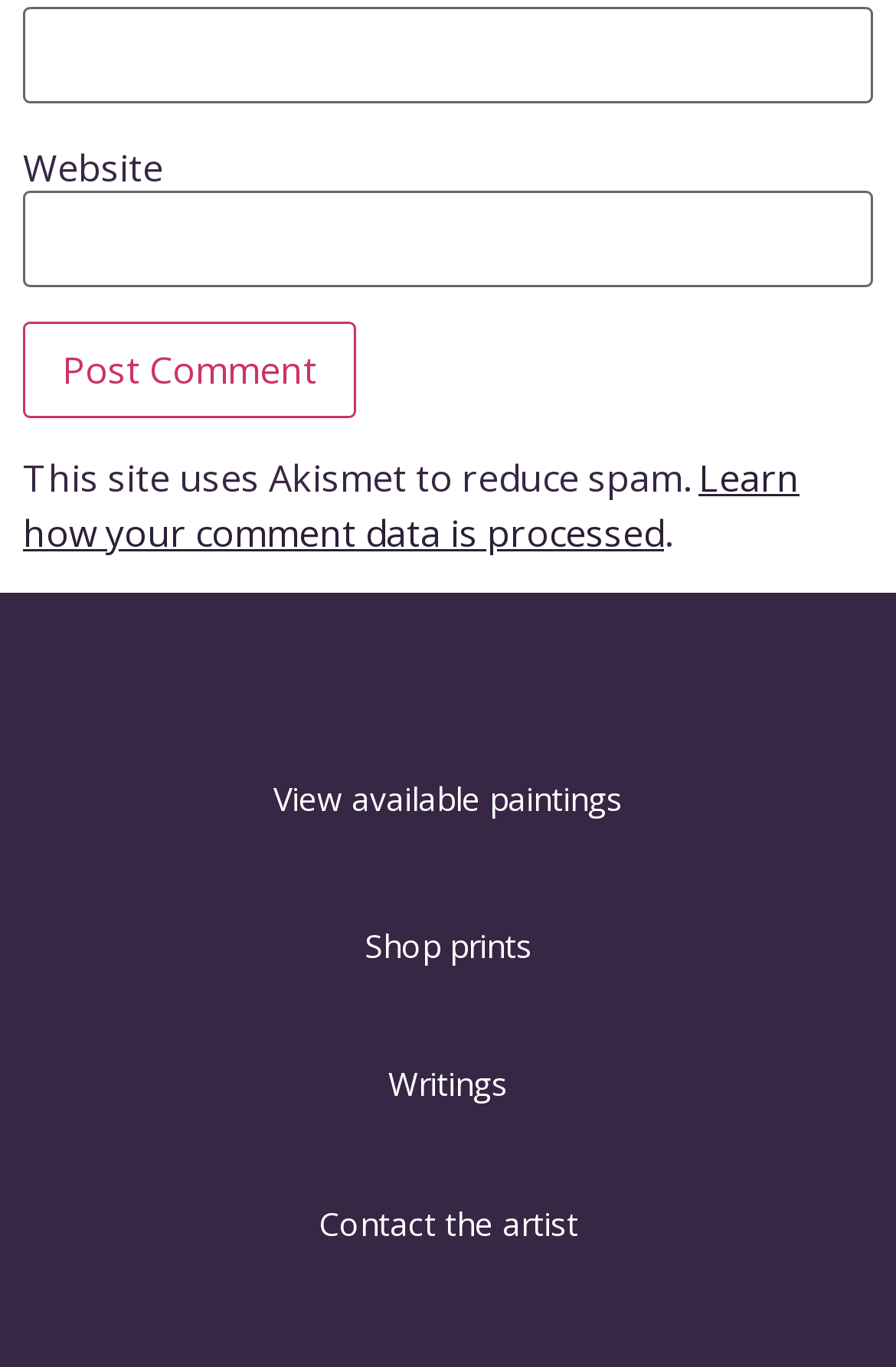Using the elements shown in the image, answer the question comprehensively: What is the purpose of the 'Learn how your comment data is processed' link?

The 'Learn how your comment data is processed' link is located below the 'This site uses Akismet to reduce spam' text, indicating that it provides more information on how the website processes user comment data, possibly in relation to the Akismet spam reduction service.